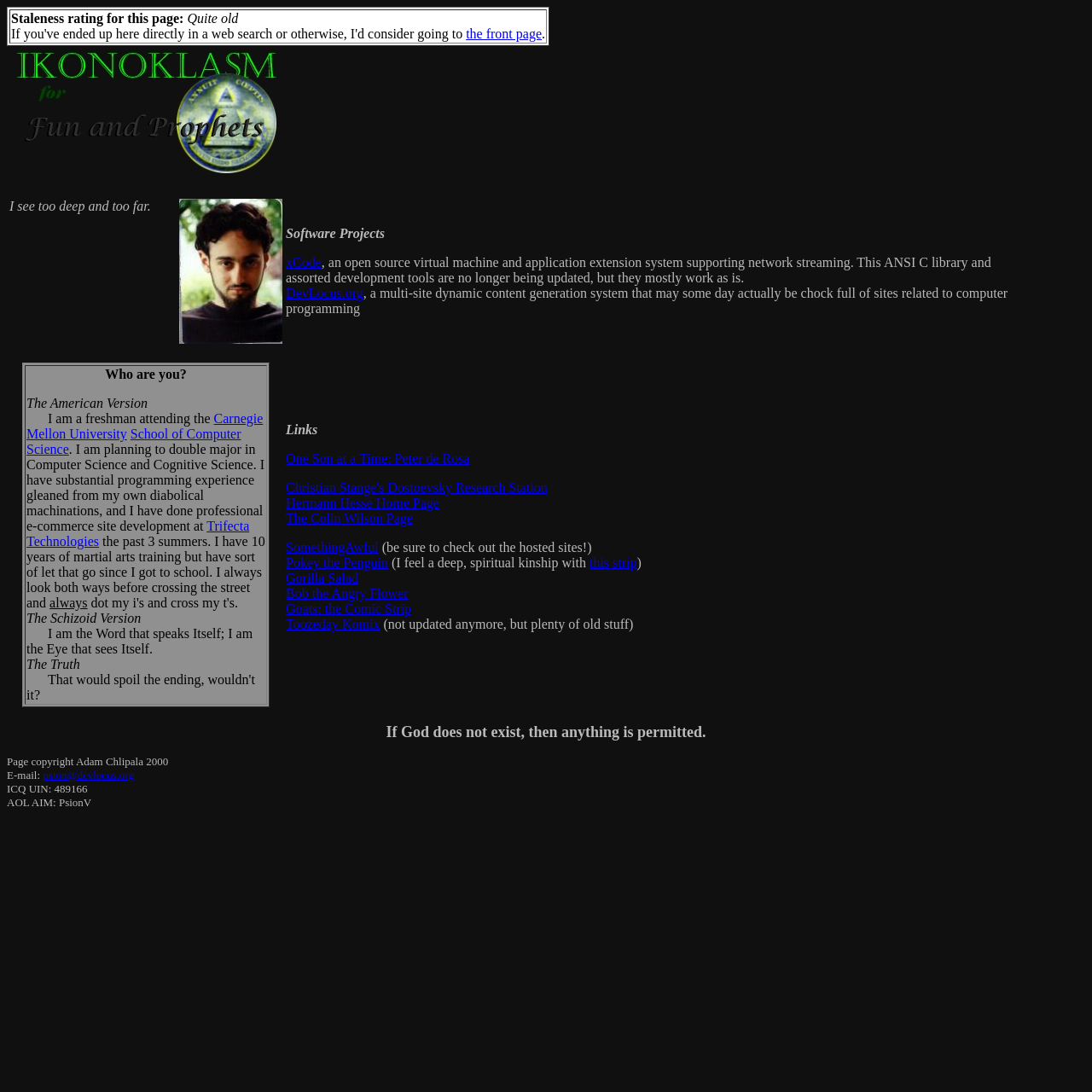Given the element description: "School of Computer Science", predict the bounding box coordinates of this UI element. The coordinates must be four float numbers between 0 and 1, given as [left, top, right, bottom].

[0.024, 0.391, 0.221, 0.418]